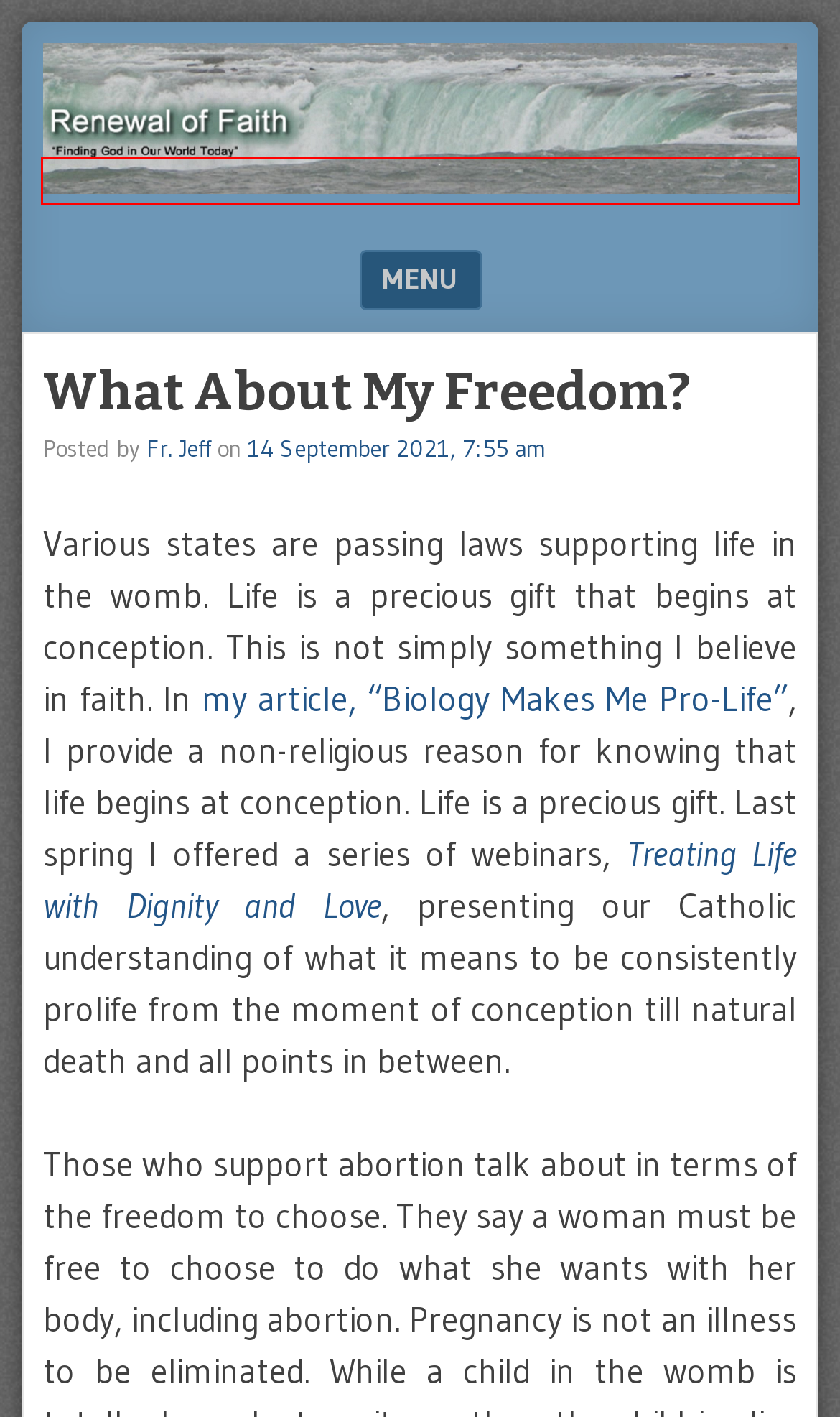You have a screenshot of a webpage with an element surrounded by a red bounding box. Choose the webpage description that best describes the new page after clicking the element inside the red bounding box. Here are the candidates:
A. The Renewal of Faith Blog – Finding God in Our World Today
B. September 2017 – The Renewal of Faith Blog
C. Fr. Jeff – The Renewal of Faith Blog
D. Saints – The Renewal of Faith Blog
E. My New Blog is Ready – The Renewal of Faith Blog
F. Stewardship – The Renewal of Faith Blog
G. Mark 13:11 NABRE - When they lead you away and hand you - Bible Gateway
H. Hidden Depths of the Mass #33 – The Renewal of Faith Blog

A